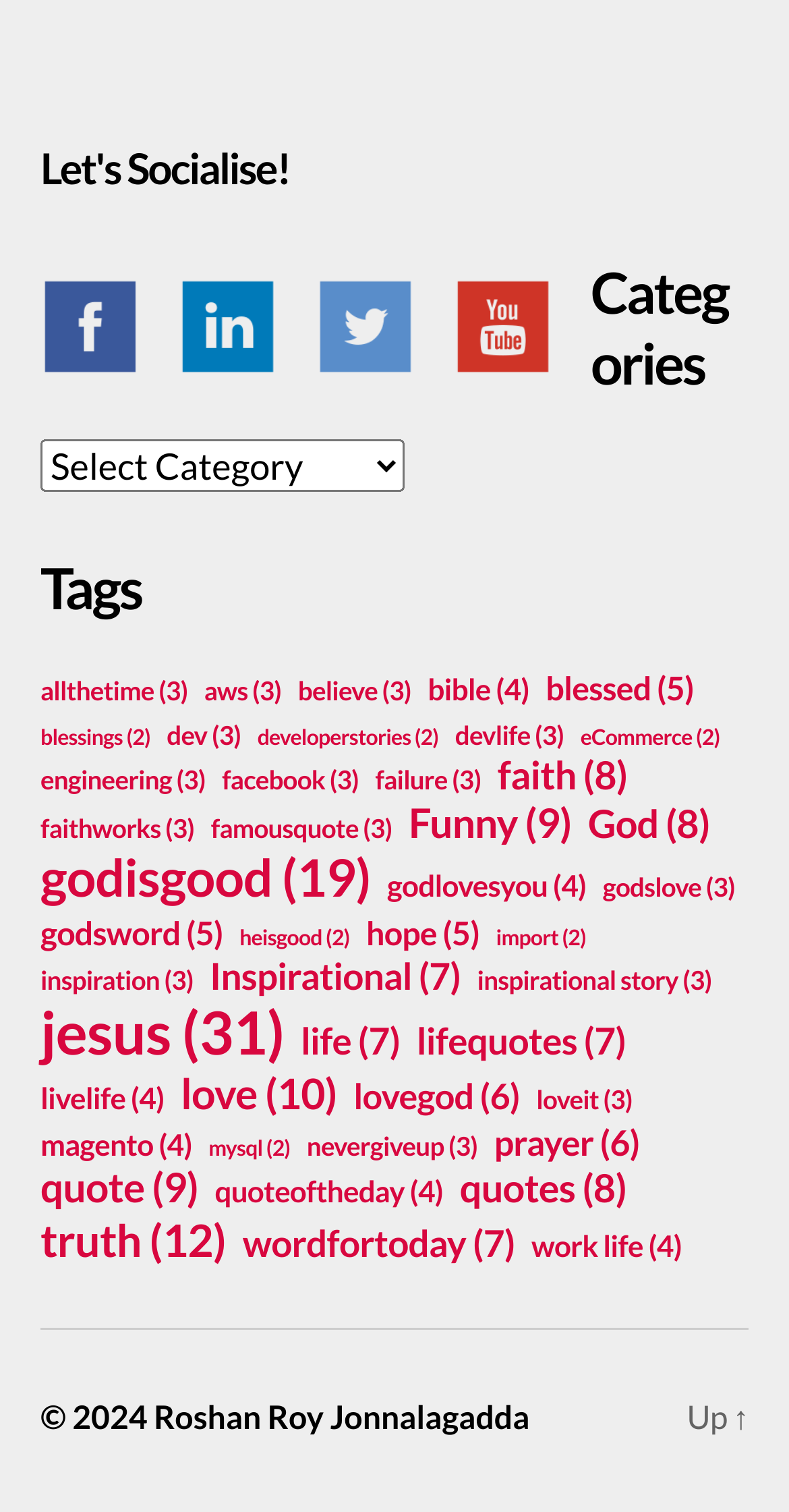Can you determine the bounding box coordinates of the area that needs to be clicked to fulfill the following instruction: "Select a category"?

[0.051, 0.29, 0.513, 0.325]